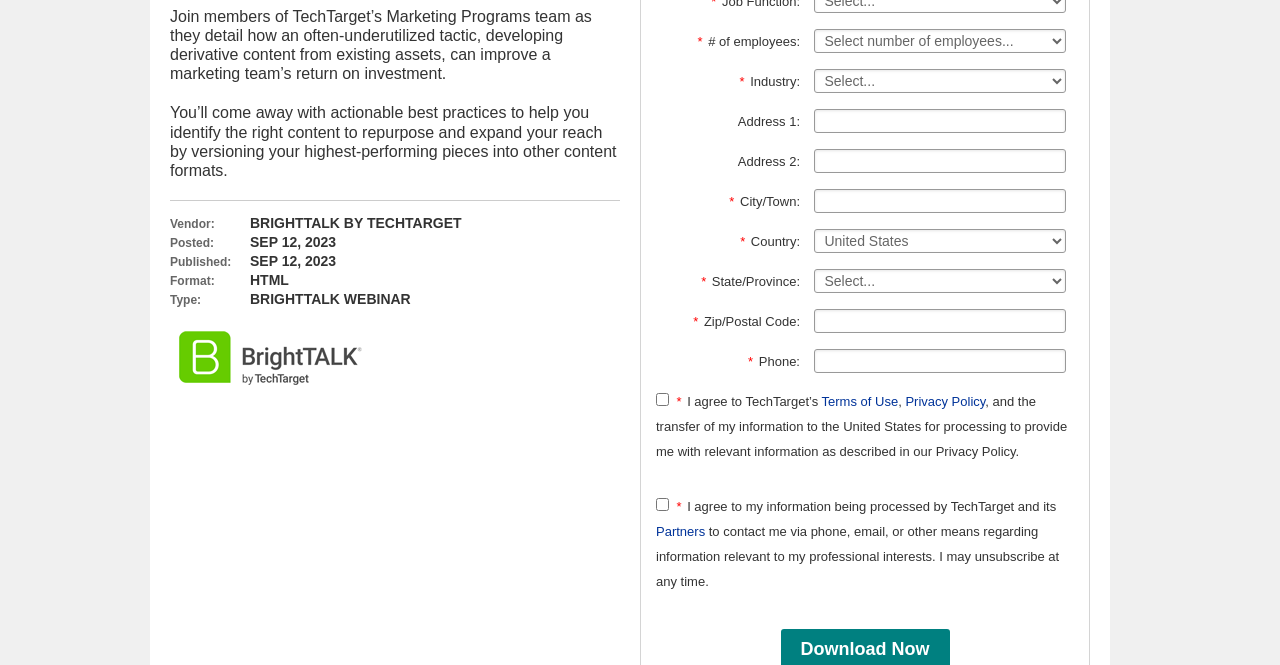Locate the bounding box of the UI element described by: "Partners" in the given webpage screenshot.

[0.512, 0.788, 0.551, 0.81]